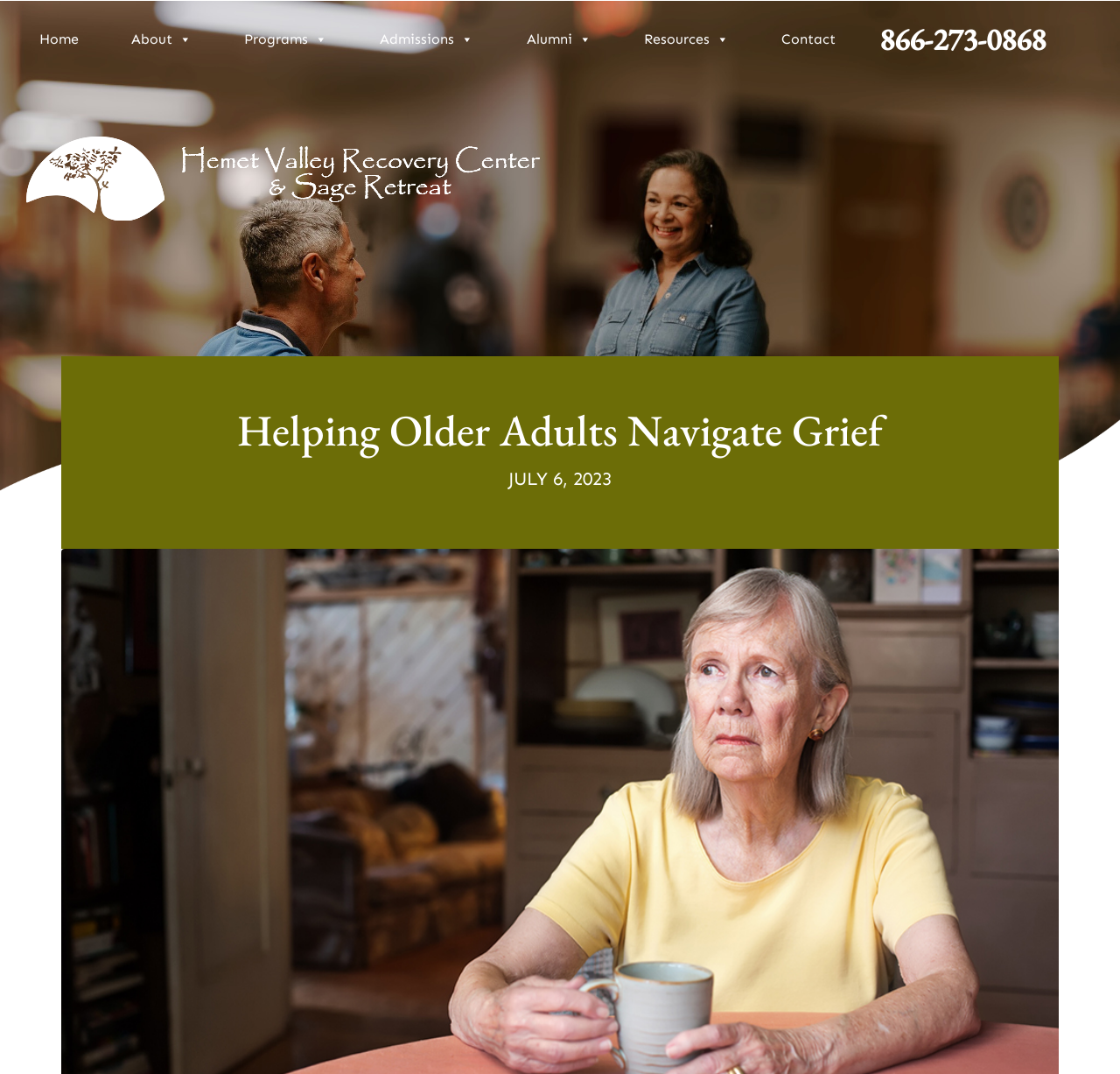Identify the bounding box coordinates of the clickable region necessary to fulfill the following instruction: "Open the About menu". The bounding box coordinates should be four float numbers between 0 and 1, i.e., [left, top, right, bottom].

[0.11, 0.02, 0.179, 0.053]